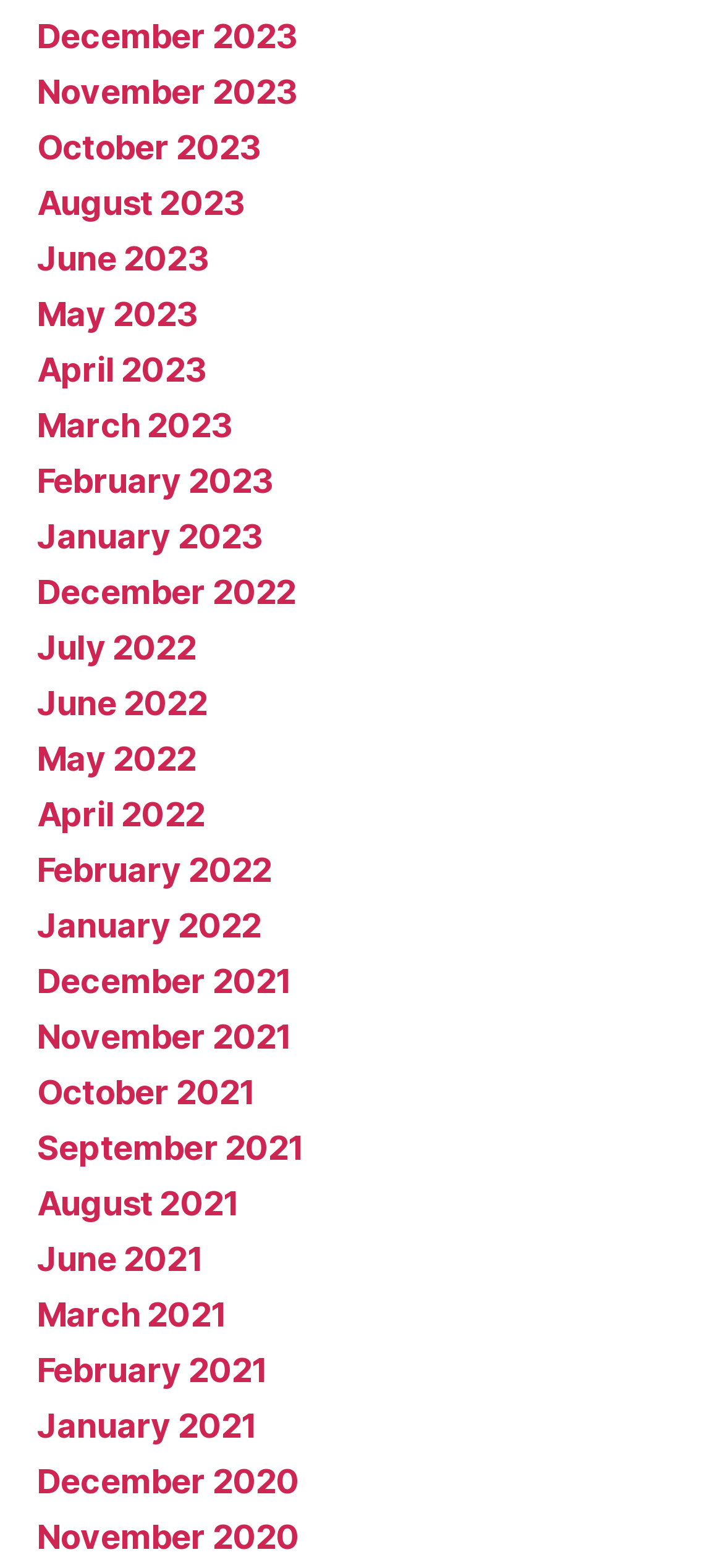What is the position of the link 'June 2022'?
Using the image, give a concise answer in the form of a single word or short phrase.

Middle